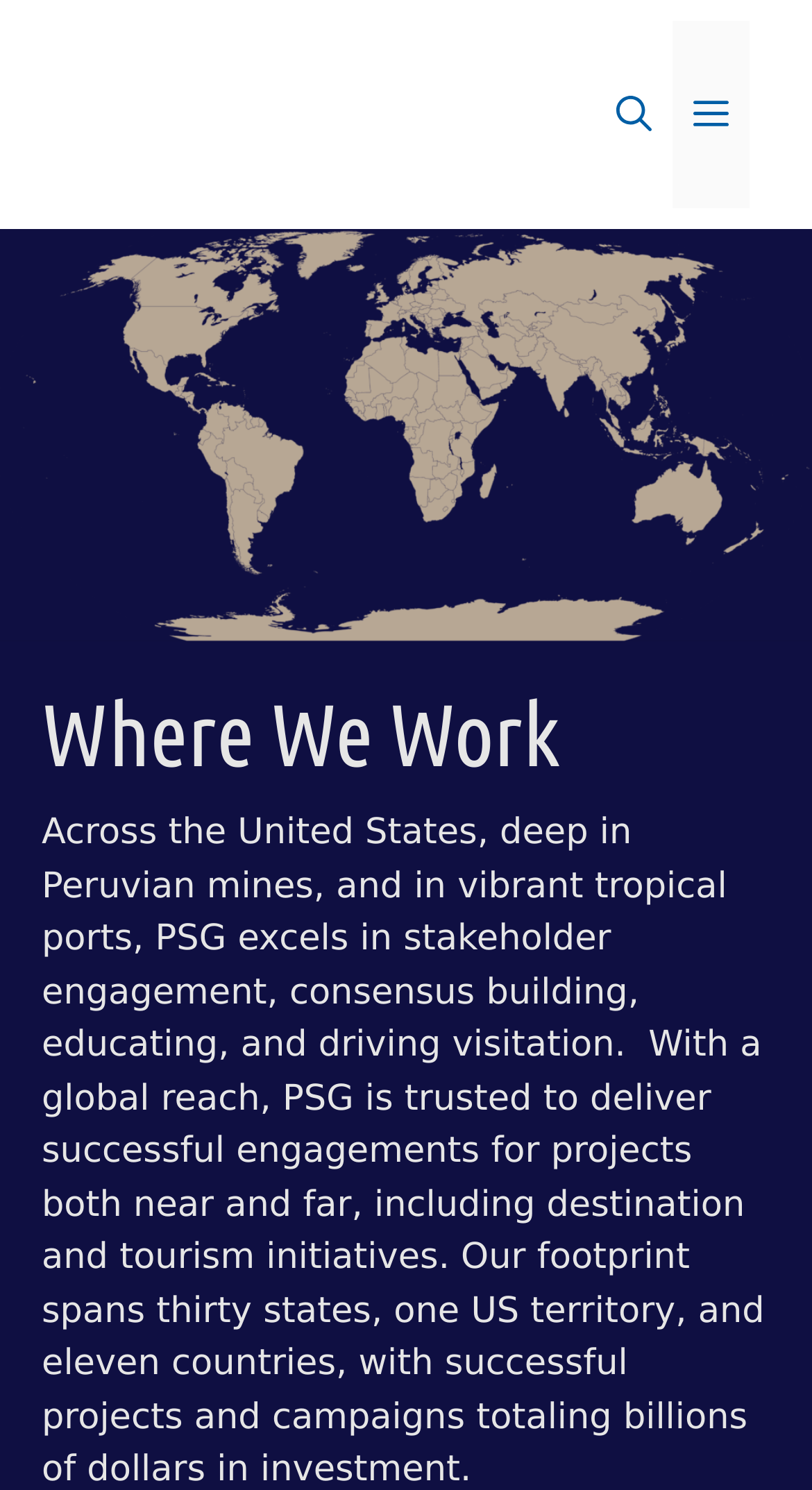From the element description aria-label="Open Search Bar", predict the bounding box coordinates of the UI element. The coordinates must be specified in the format (top-left x, top-left y, bottom-right x, bottom-right y) and should be within the 0 to 1 range.

[0.733, 0.014, 0.828, 0.14]